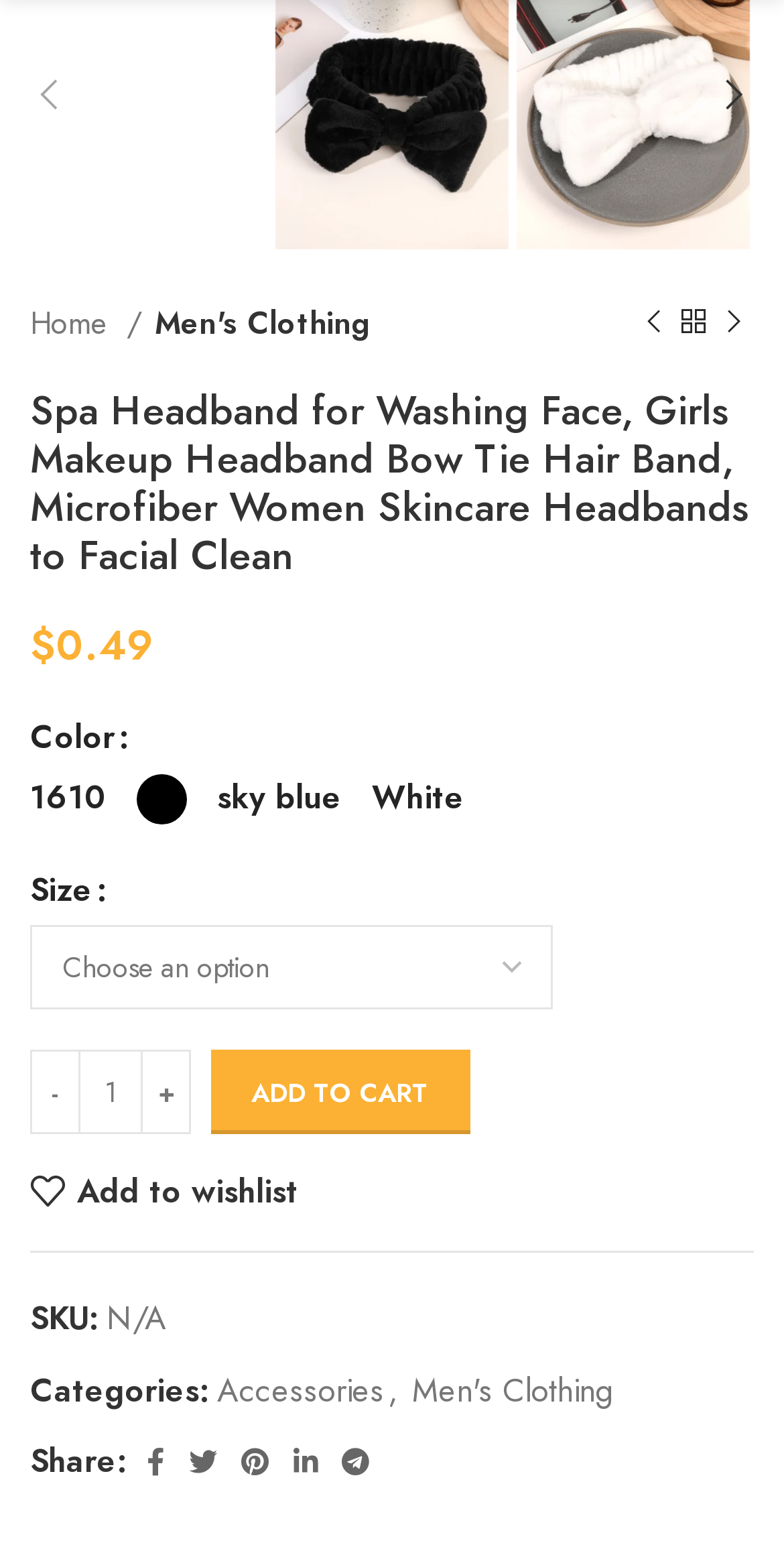Determine the bounding box for the UI element described here: "Proudly powered by WordPress".

None